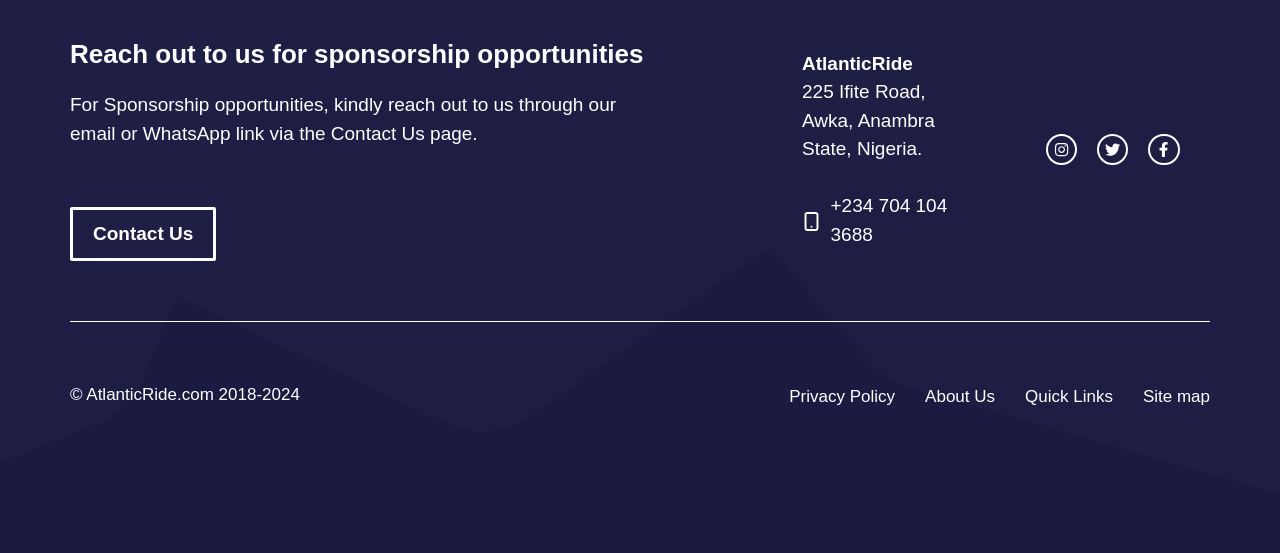Kindly determine the bounding box coordinates for the area that needs to be clicked to execute this instruction: "Call the phone number".

[0.649, 0.353, 0.74, 0.442]